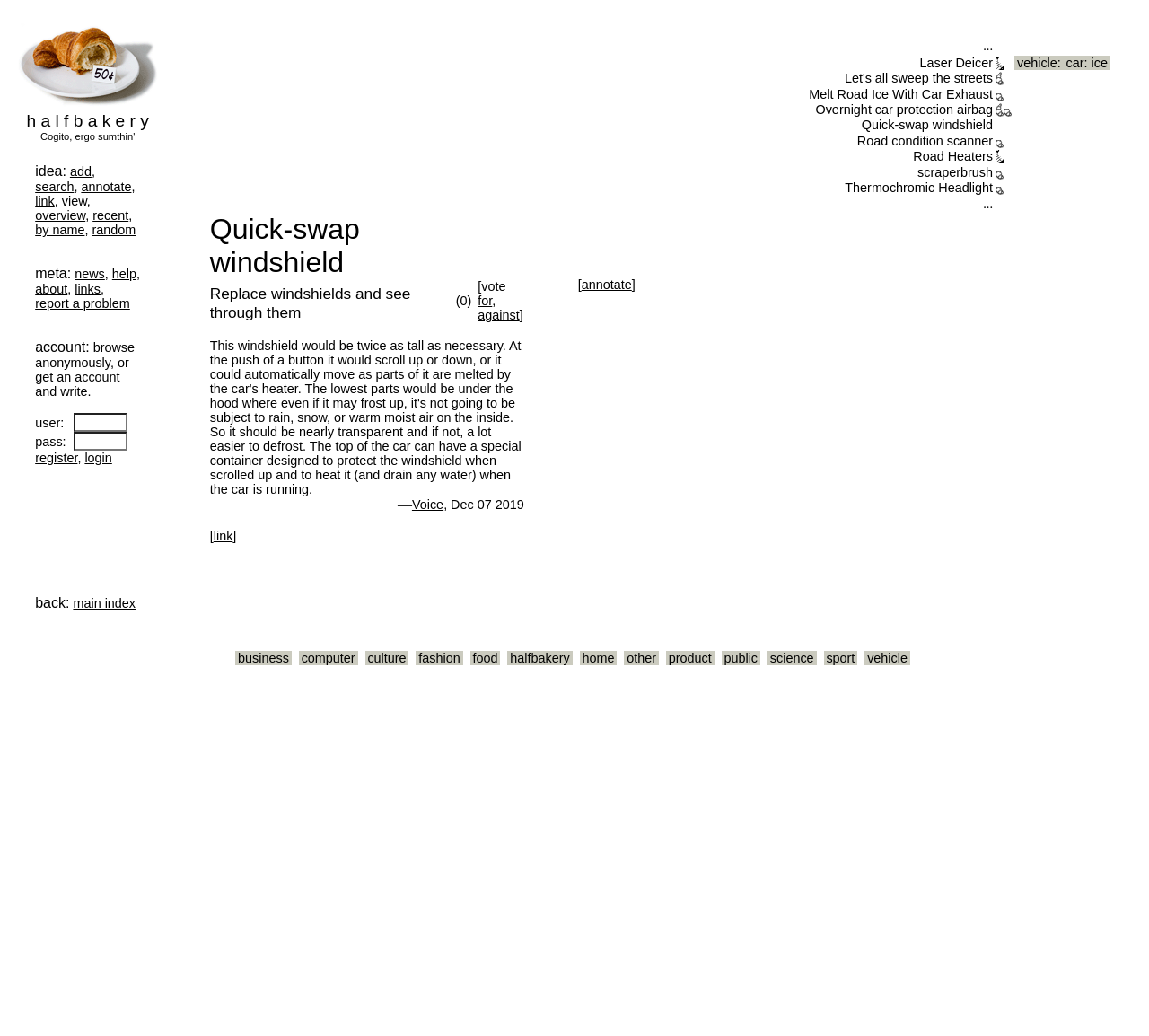Please find the bounding box coordinates of the section that needs to be clicked to achieve this instruction: "register".

[0.031, 0.435, 0.067, 0.449]